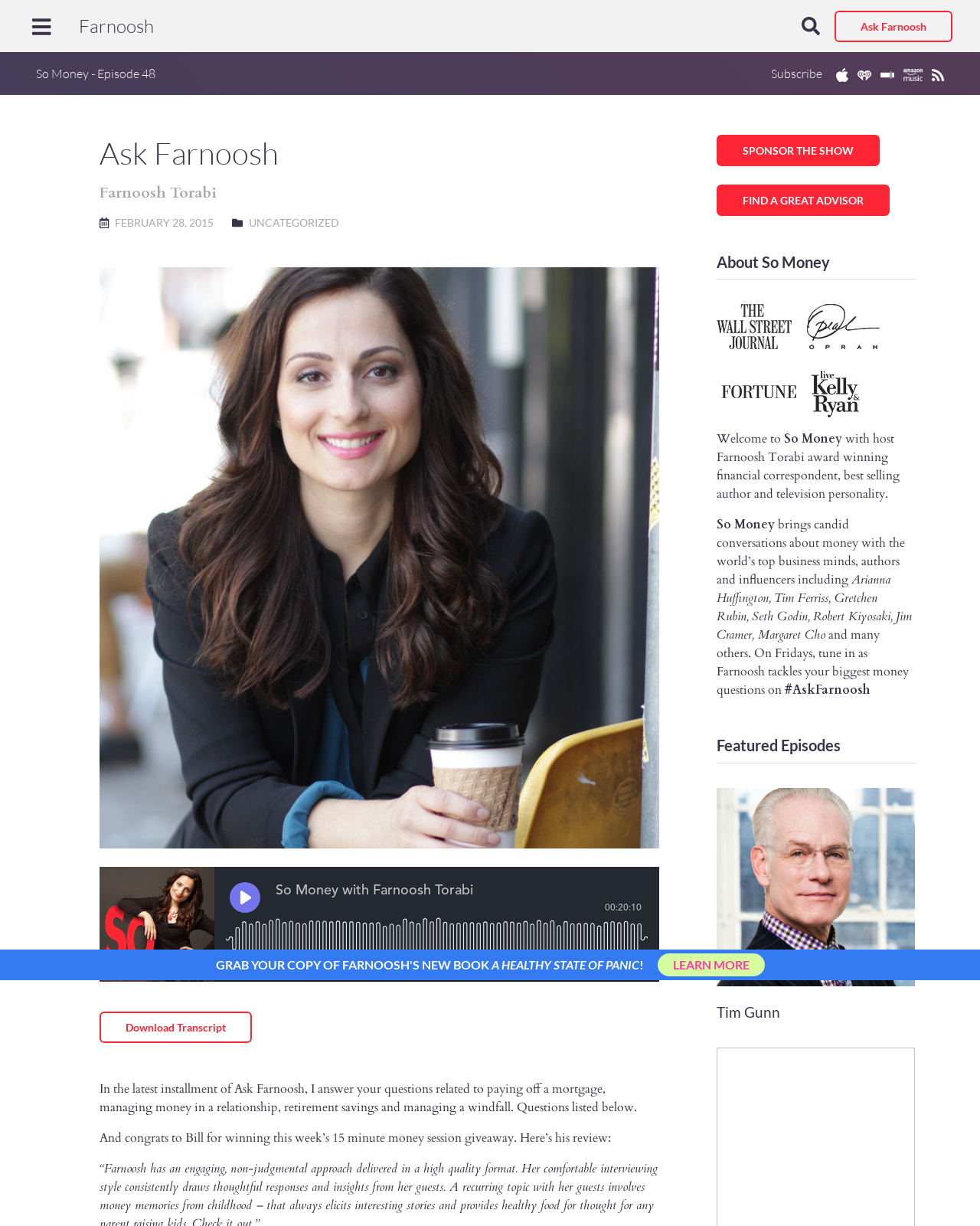Reply to the question below using a single word or brief phrase:
What is the name of the section that features candid conversations about money?

About So Money